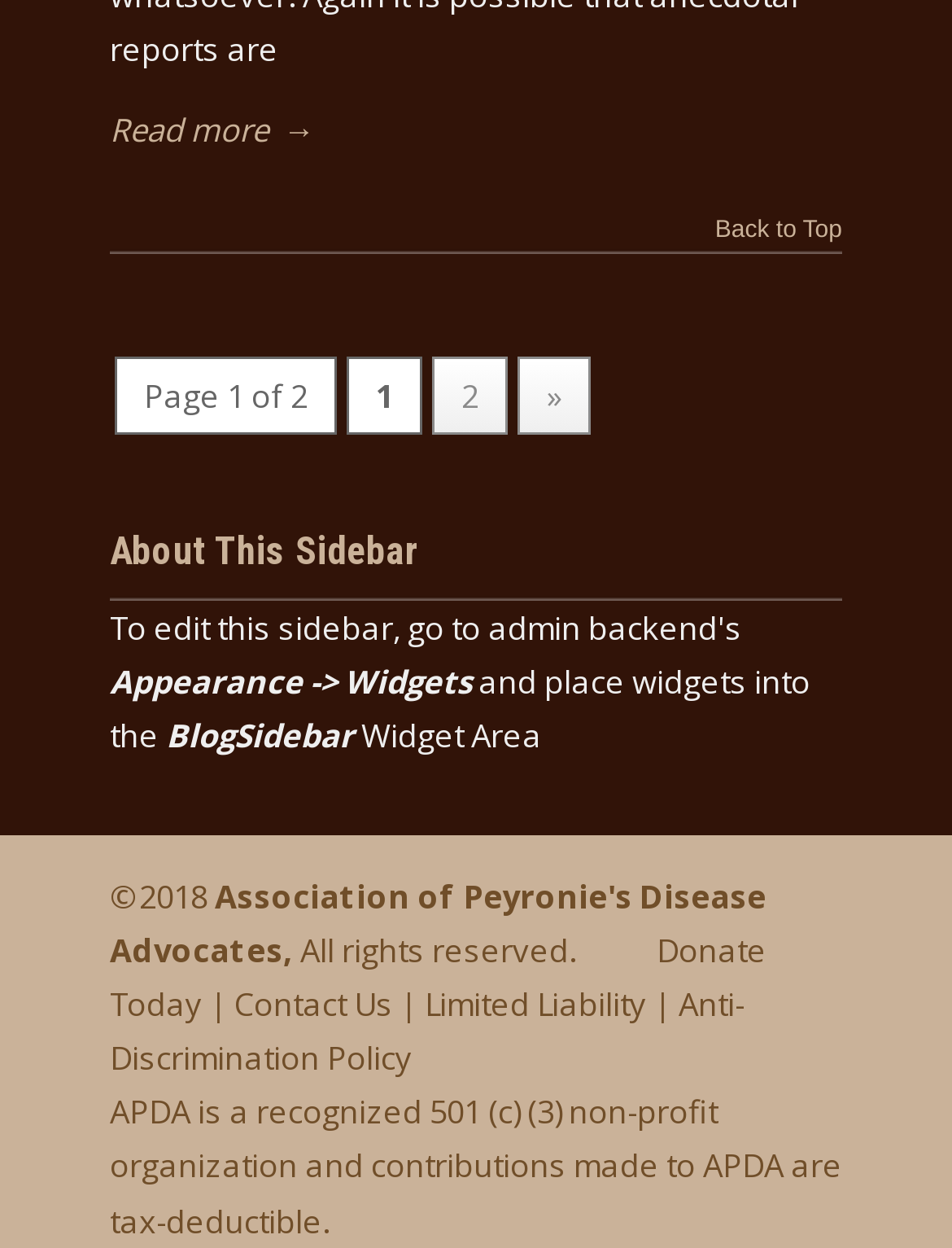Look at the image and give a detailed response to the following question: How many pages are there in this section?

I determined this by looking at the pagination links at the top of the page, which show 'Page 1 of 2' and provide links to page 2 and the next page.